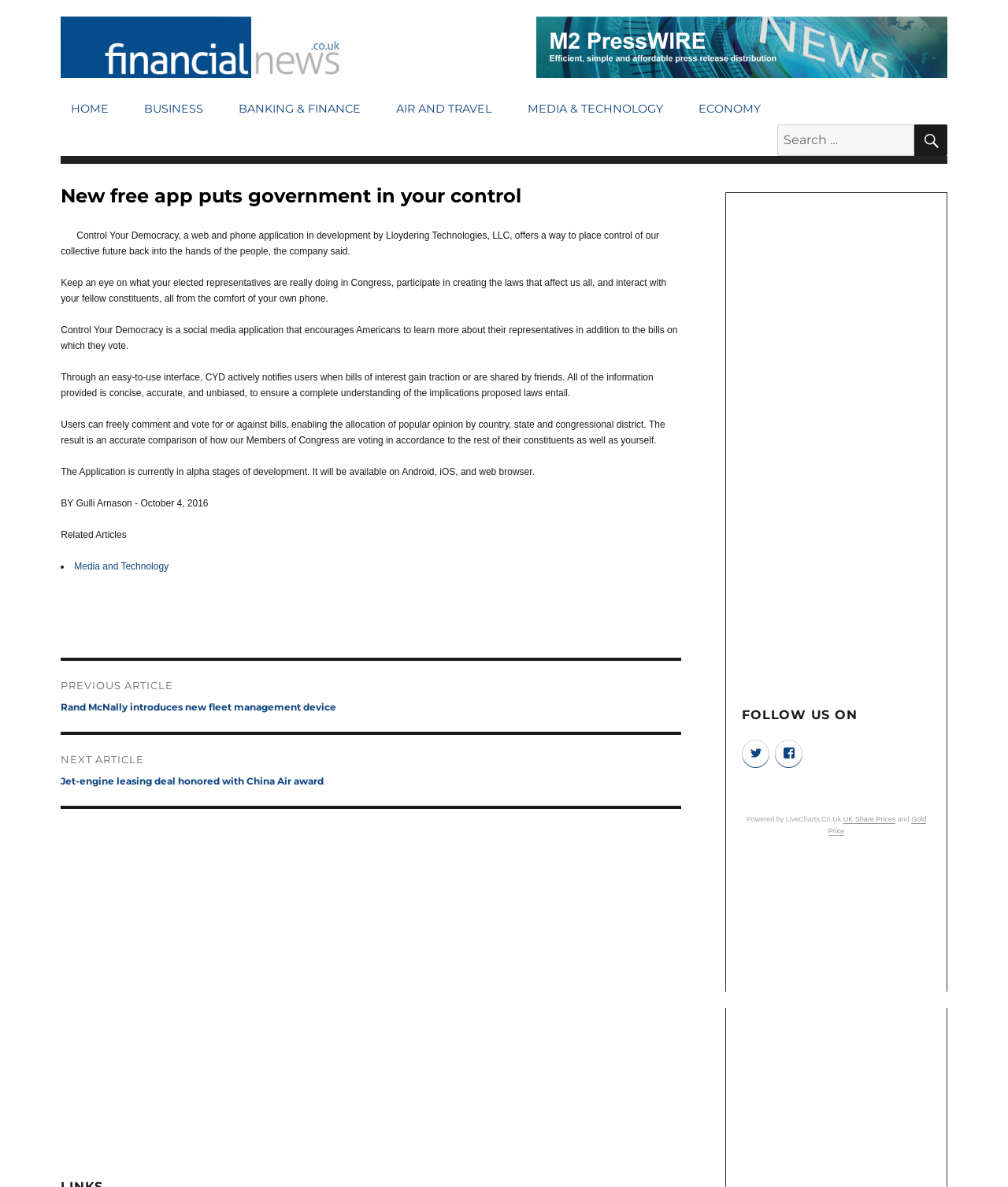What can users do with the app?
Answer the question with detailed information derived from the image.

According to the article, users can 'participate in creating the laws that affect us all' through the app, in addition to keeping an eye on what their elected representatives are doing in Congress and interacting with fellow constituents.